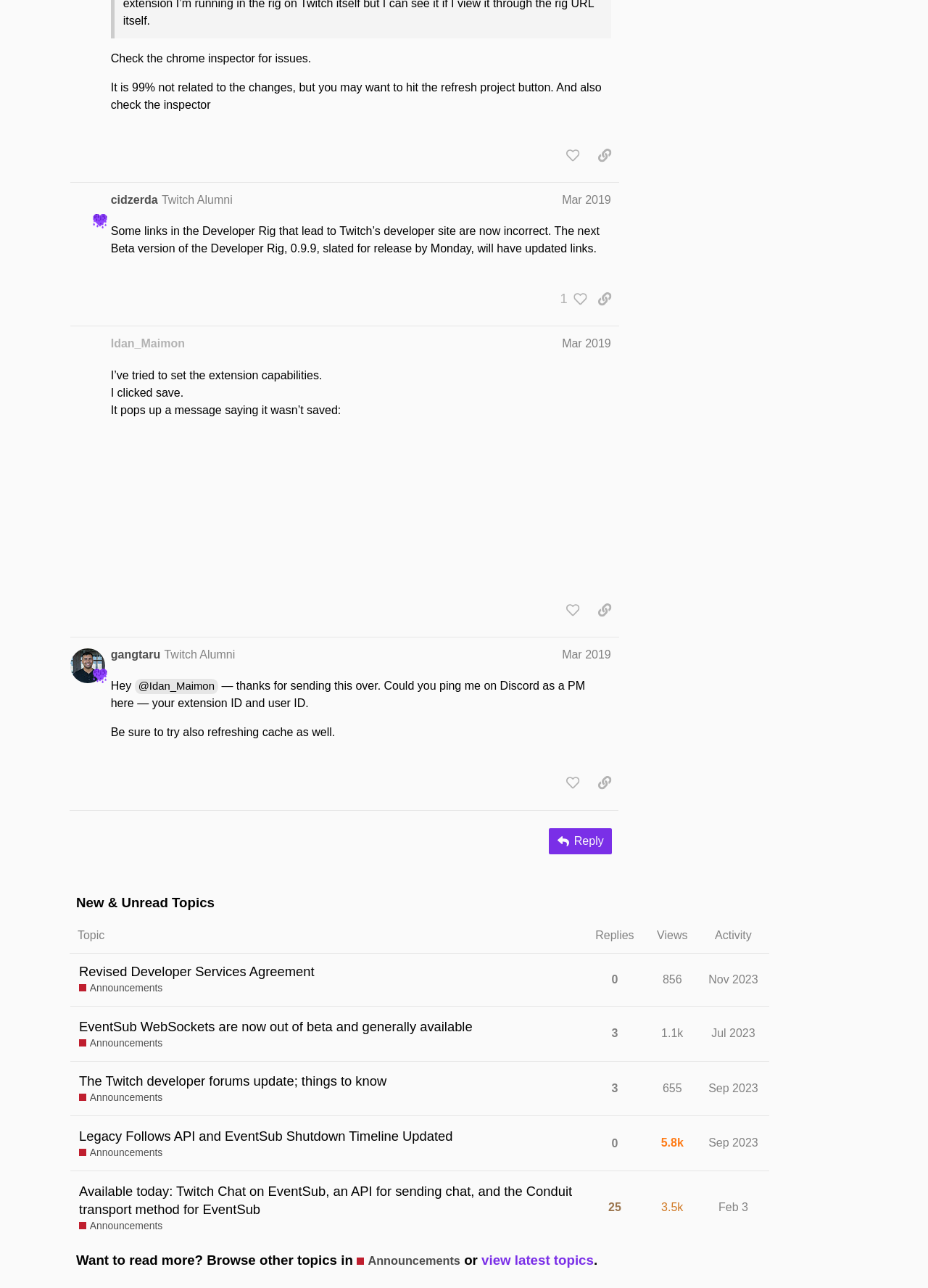Provide a brief response using a word or short phrase to this question:
What is the purpose of the button 'copy a link to this post to clipboard'?

To copy a link to the post